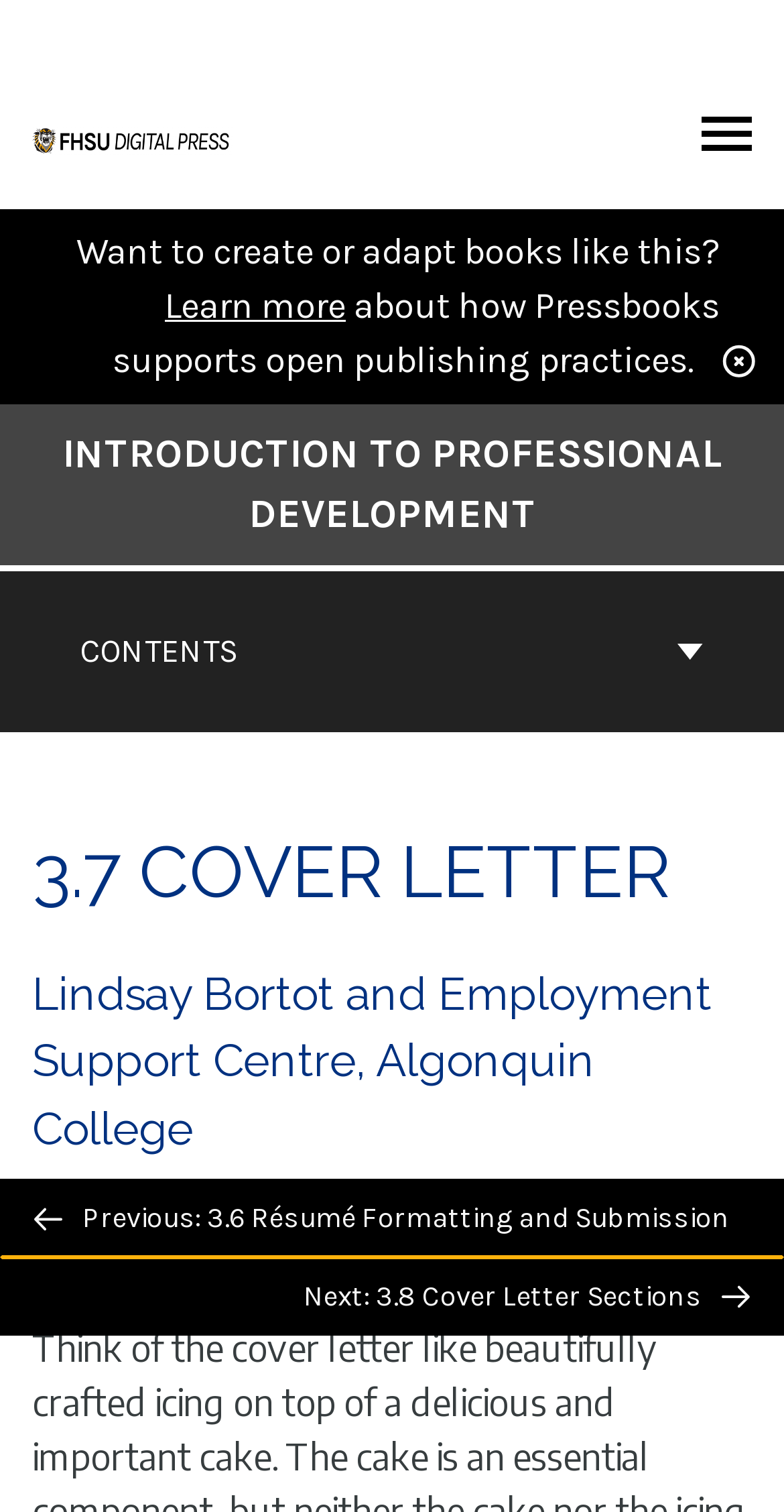What is the purpose of the 'BACK TO TOP' button?
Respond to the question with a single word or phrase according to the image.

To go back to the top of the page